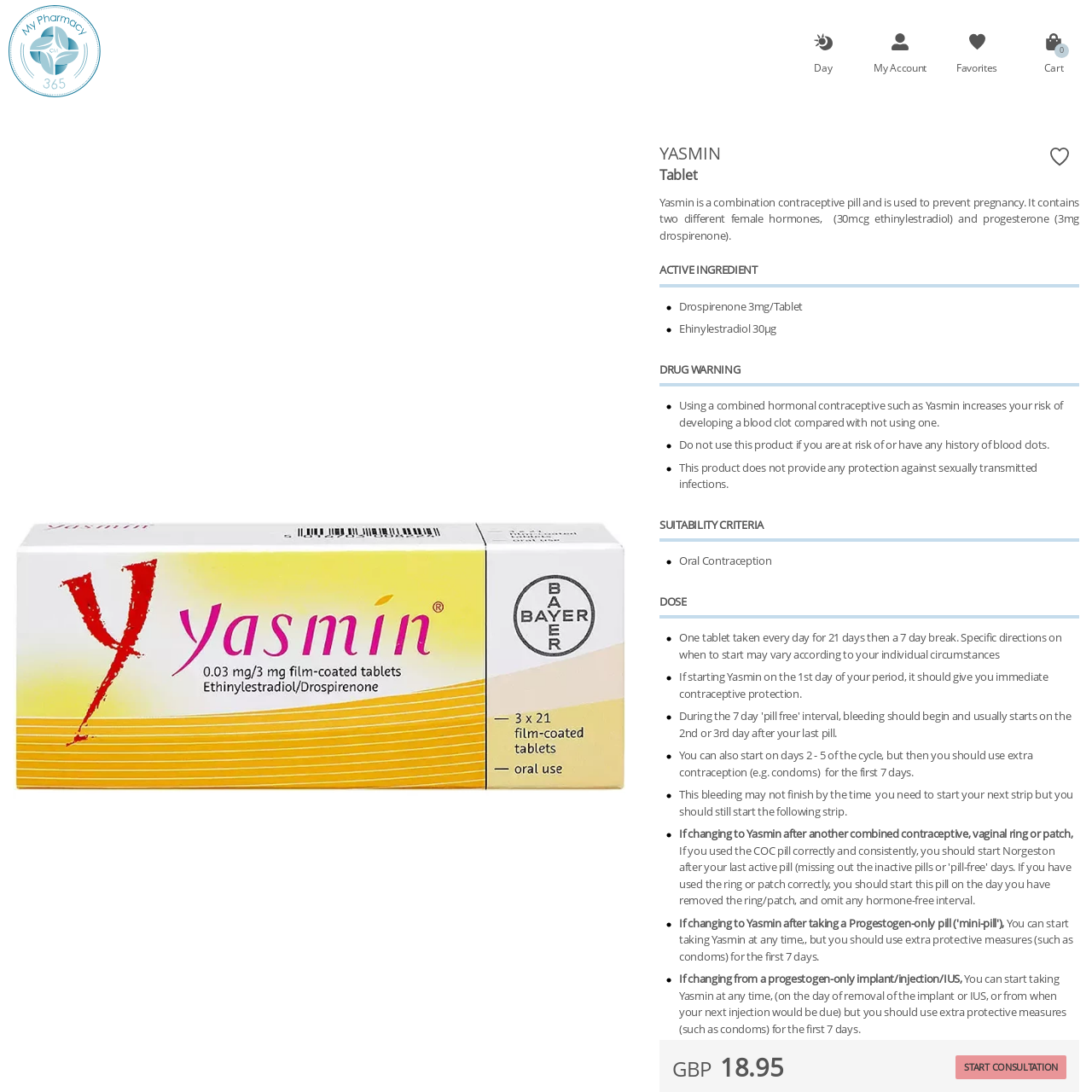Kindly determine the bounding box coordinates for the area that needs to be clicked to execute this instruction: "Check the price in GBP".

[0.616, 0.965, 0.652, 0.991]